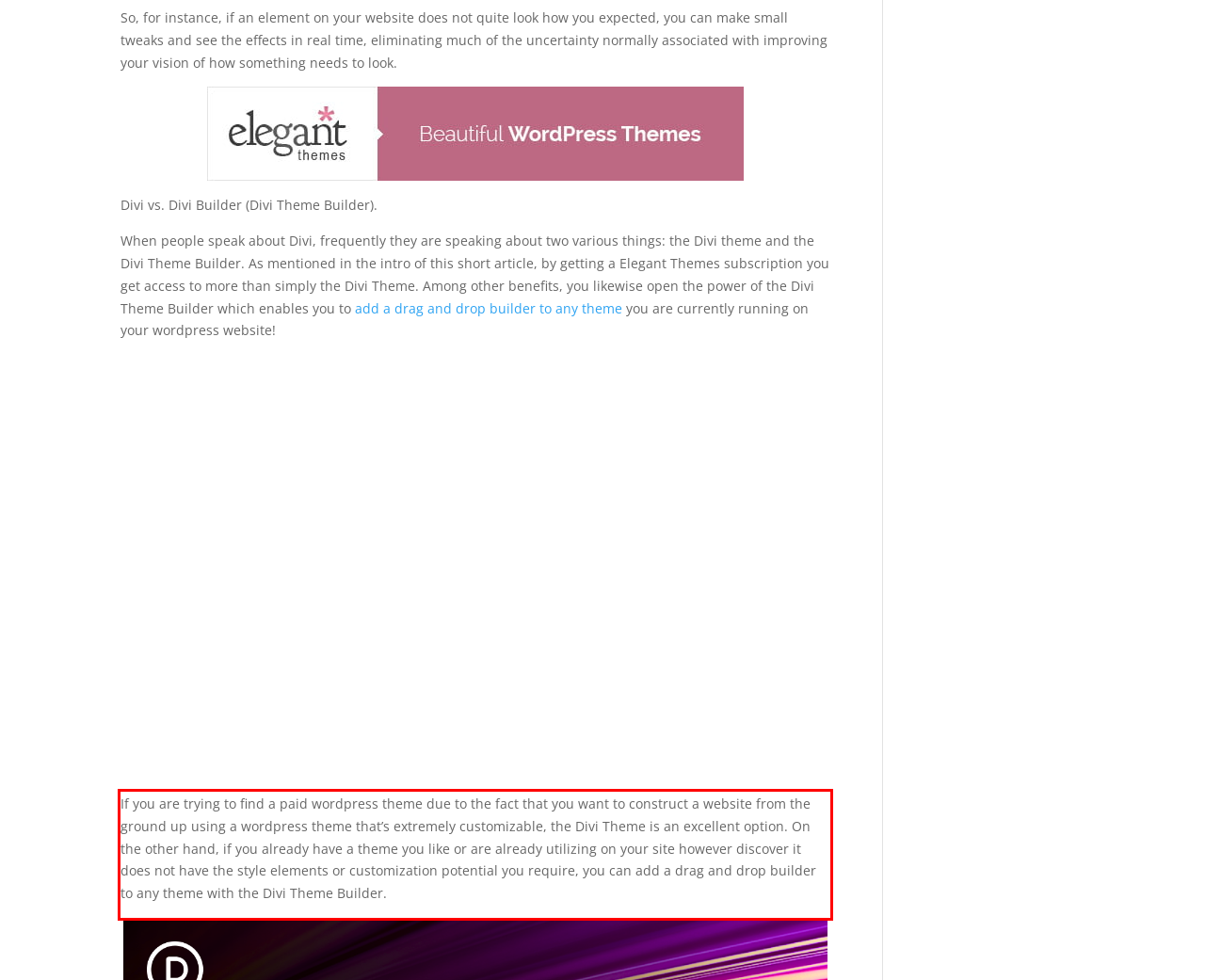Identify the text inside the red bounding box on the provided webpage screenshot by performing OCR.

If you are trying to find a paid wordpress theme due to the fact that you want to construct a website from the ground up using a wordpress theme that’s extremely customizable, the Divi Theme is an excellent option. On the other hand, if you already have a theme you like or are already utilizing on your site however discover it does not have the style elements or customization potential you require, you can add a drag and drop builder to any theme with the Divi Theme Builder.